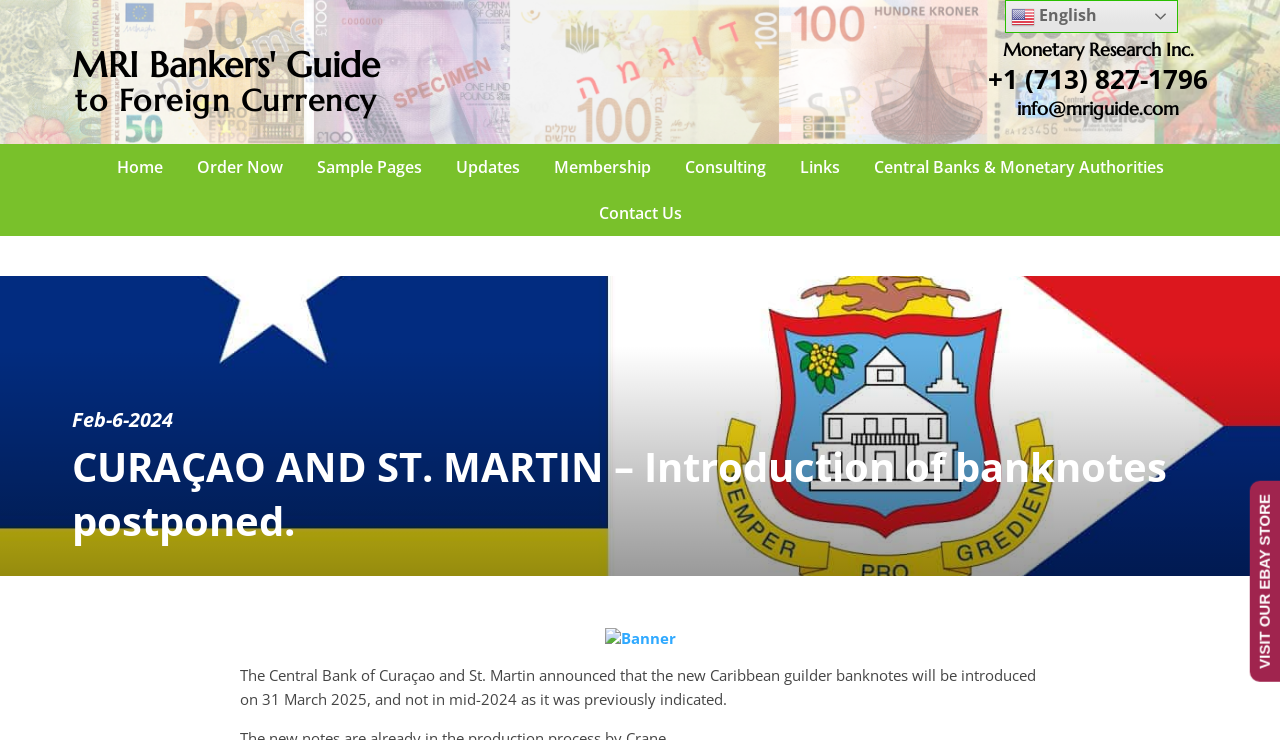Please identify the bounding box coordinates of the region to click in order to complete the given instruction: "View the Sample Pages". The coordinates should be four float numbers between 0 and 1, i.e., [left, top, right, bottom].

[0.236, 0.194, 0.341, 0.256]